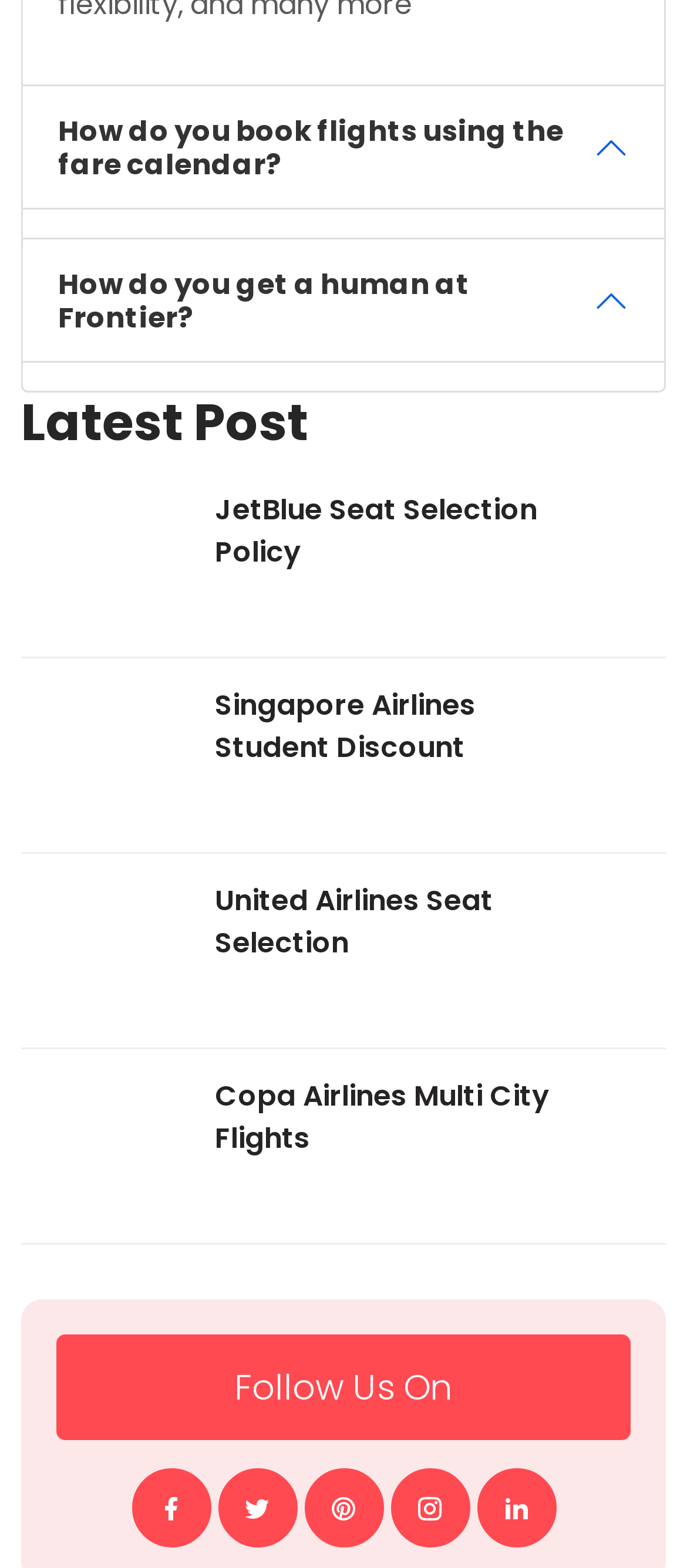What is the topic of the first heading?
Refer to the image and answer the question using a single word or phrase.

Booking flights